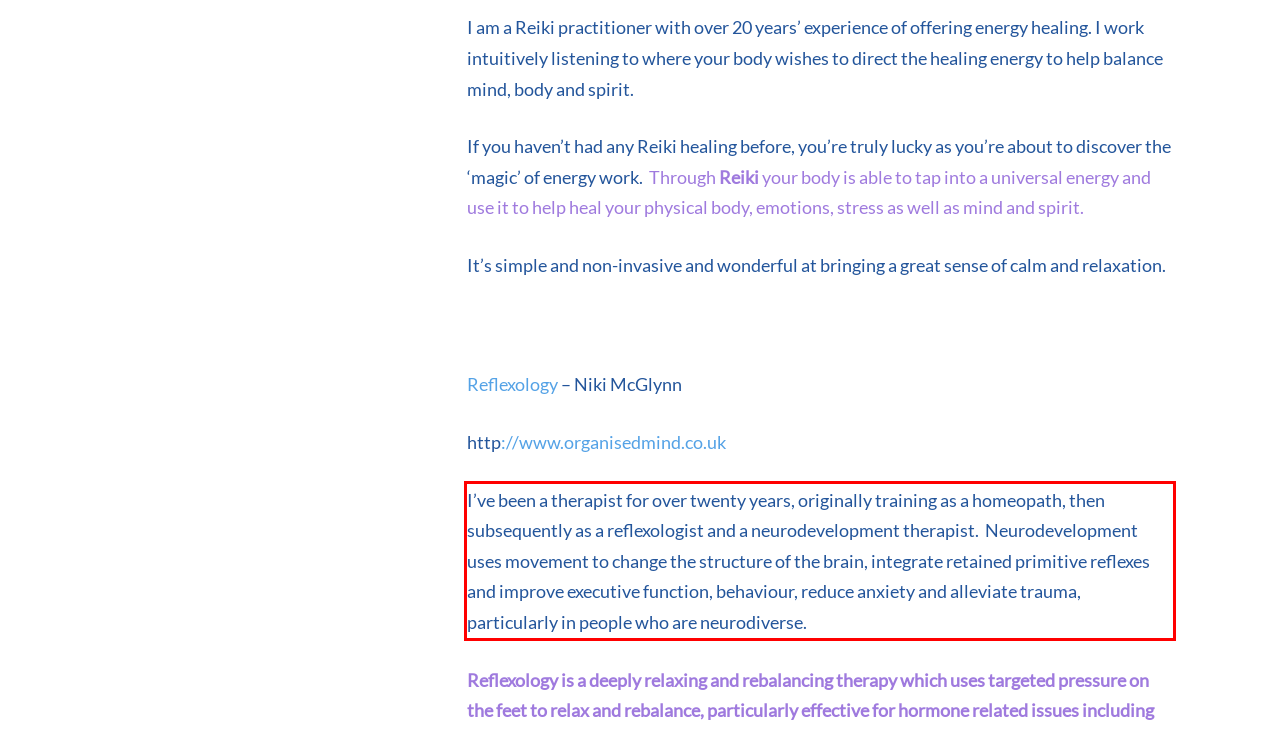Analyze the screenshot of the webpage that features a red bounding box and recognize the text content enclosed within this red bounding box.

I’ve been a therapist for over twenty years, originally training as a homeopath, then subsequently as a reflexologist and a neurodevelopment therapist. Neurodevelopment uses movement to change the structure of the brain, integrate retained primitive reflexes and improve executive function, behaviour, reduce anxiety and alleviate trauma, particularly in people who are neurodiverse.